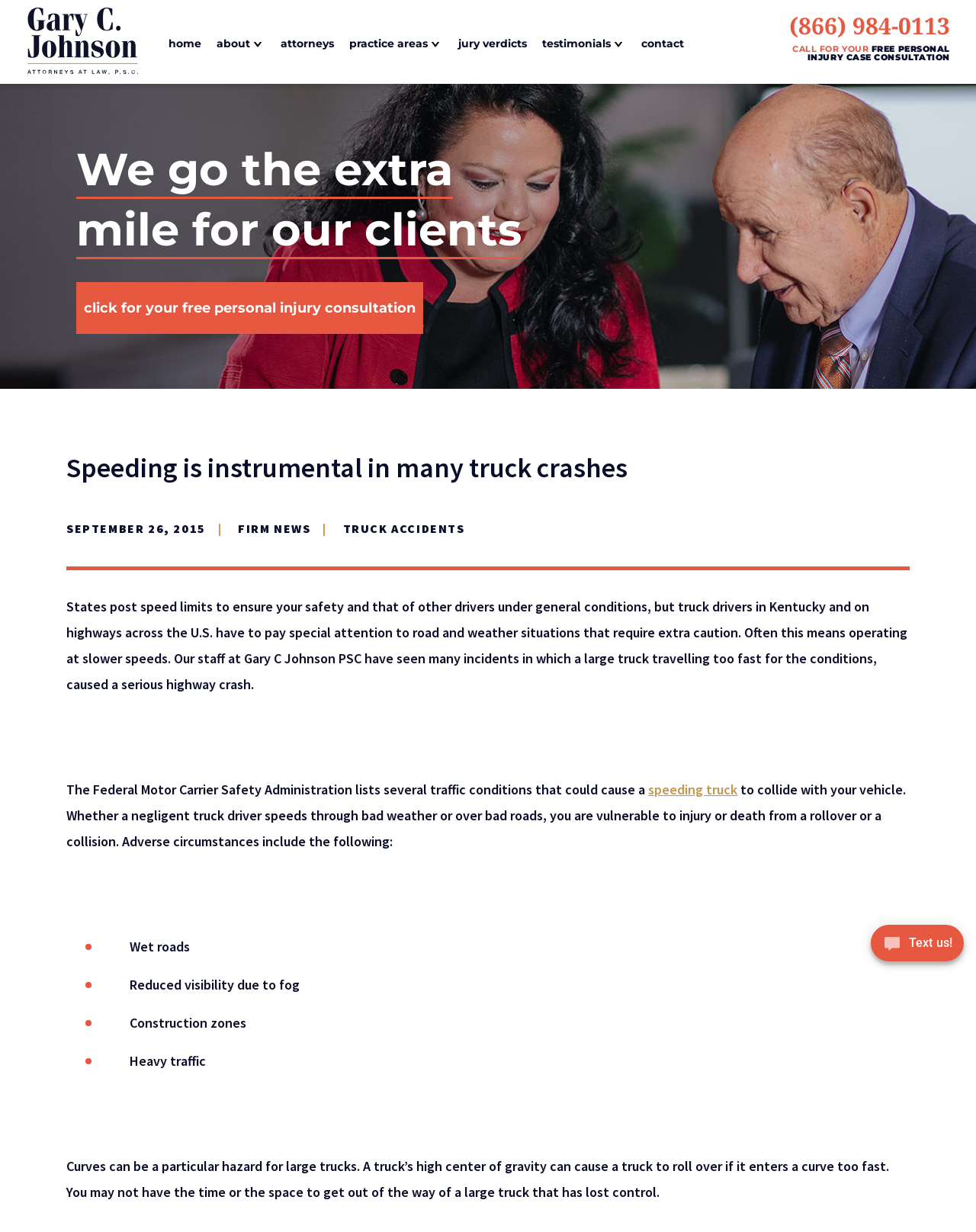Generate a thorough explanation of the webpage's elements.

This webpage appears to be a law firm's website, specifically focused on truck accidents. At the top left corner, there is a logo for the law firm, Gary C. Johnson, P.S.C., accompanied by a navigation menu with links to various pages, including "home", "about", "attorneys", and "contact". 

To the right of the navigation menu, there is a call-to-action section with a phone number, (866) 984-0113, and a prompt to call for a free personal injury case consultation. Below this section, there is a large image that spans the width of the page, likely a background image related to Kentucky personal injury law.

The main content of the webpage begins with a heading, "Speeding is instrumental in many truck crashes", followed by a date, "SEPTEMBER 26, 2015", and two links, "FIRM NEWS" and "TRUCK ACCIDENTS". 

The main article discusses the importance of speed limits for truck drivers, citing the need for extra caution in certain road and weather conditions. The text explains that the Federal Motor Carrier Safety Administration lists several traffic conditions that could cause a speeding truck to collide with another vehicle, including wet roads, reduced visibility due to fog, construction zones, and heavy traffic. 

The article also highlights the particular hazard of curves for large trucks, which can roll over if they enter a curve too fast. Throughout the article, there are no images, but there is a button at the bottom right corner, "Text us!", which appears to be a call-to-action for visitors to contact the law firm.